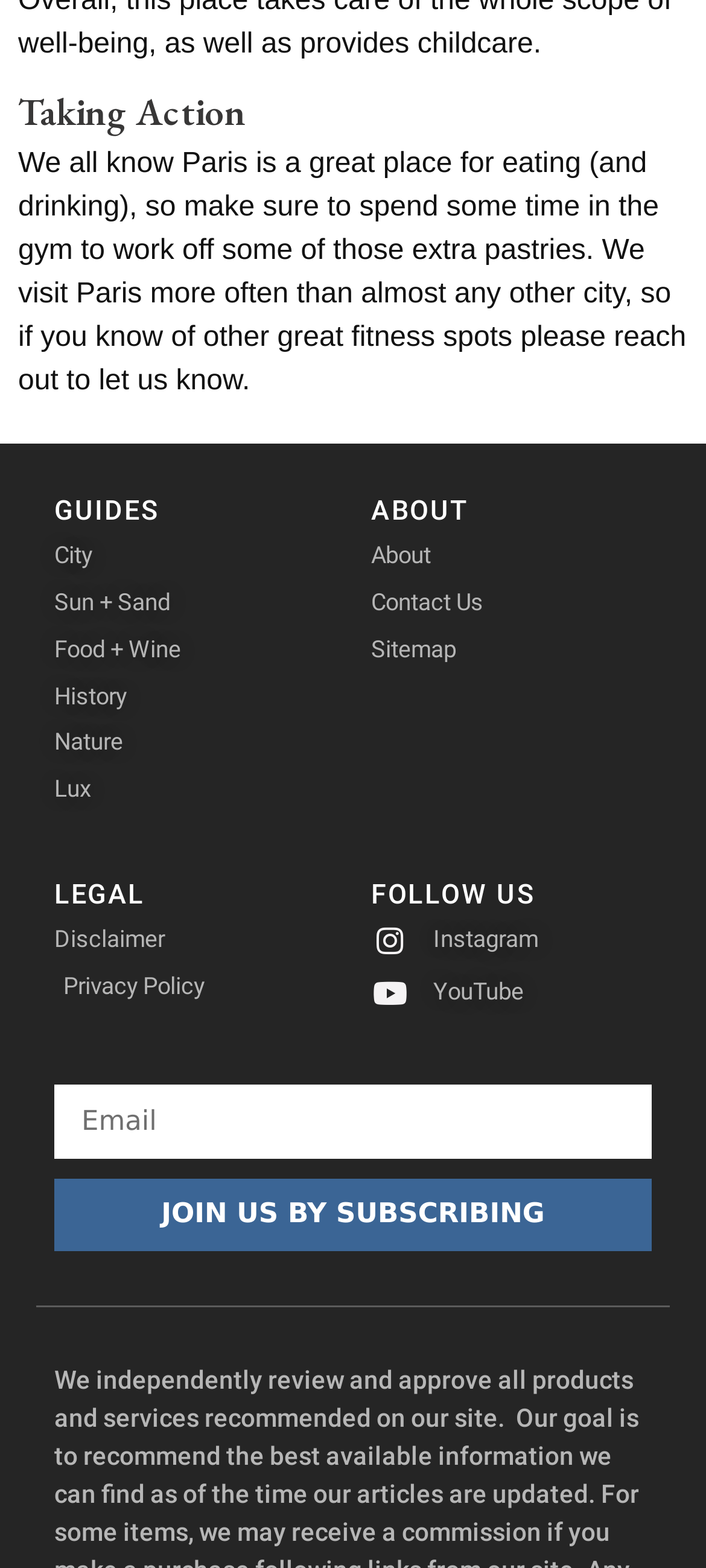What is the purpose of the textbox?
Answer the question with as much detail as possible.

The textbox has a label 'Email' and is required, so it is likely used to input an email address, possibly for subscription or newsletter purposes.